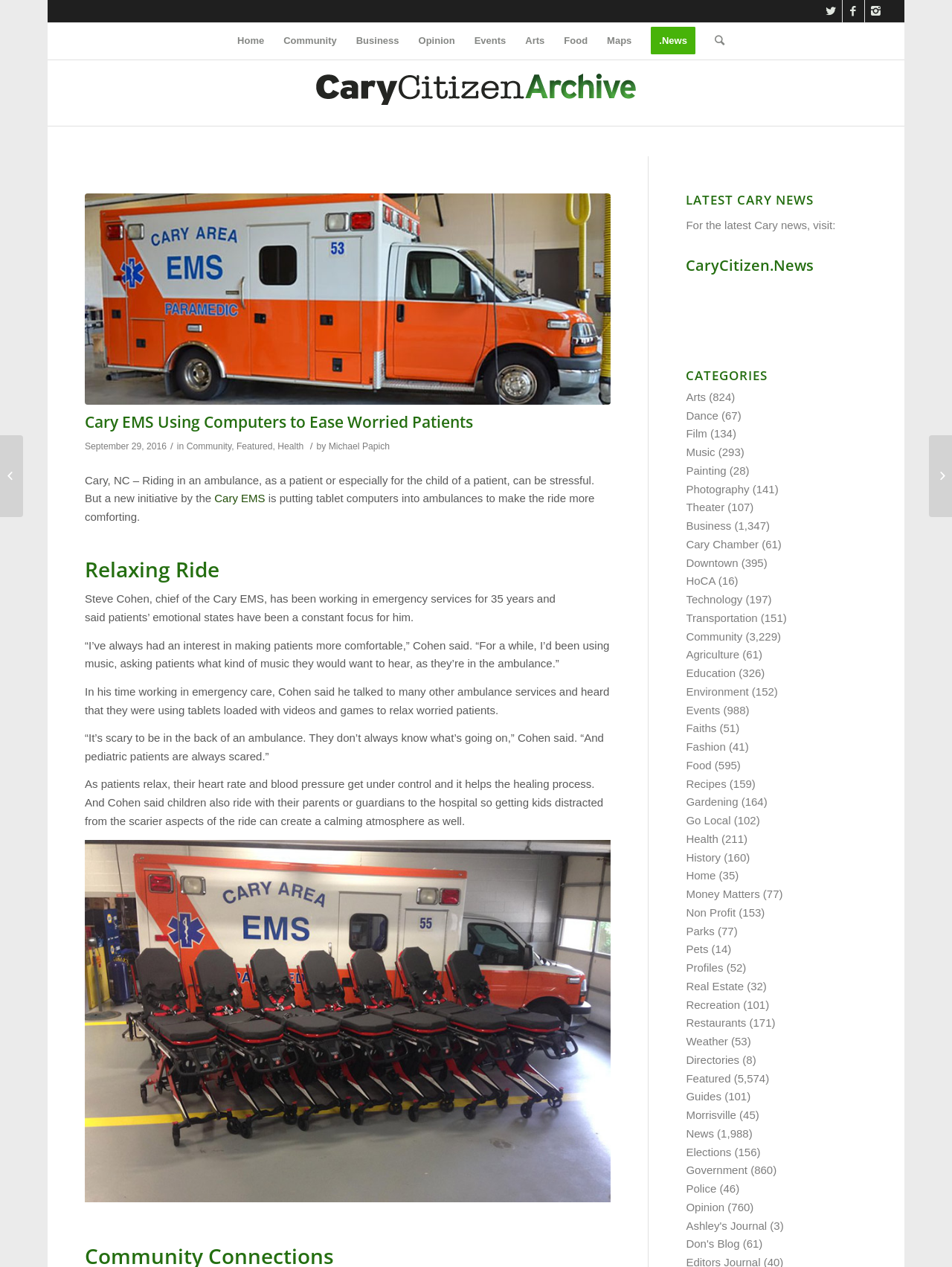Based on the image, please respond to the question with as much detail as possible:
What is the name of the EMS chief?

I found the answer by reading the article and identifying the quote from the EMS chief, Steve Cohen, who has been working in emergency services for 35 years.